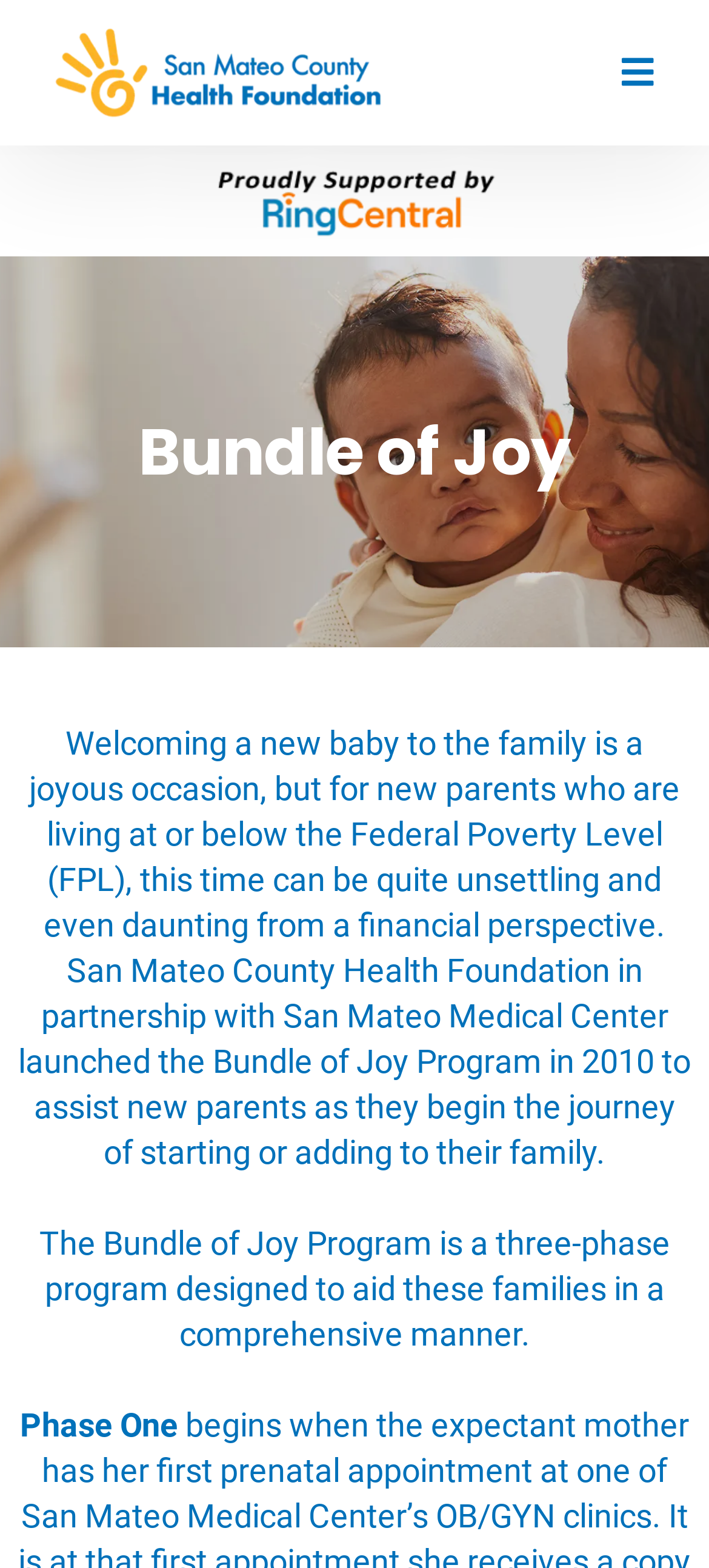Can you find and generate the webpage's heading?

Bundle of Joy